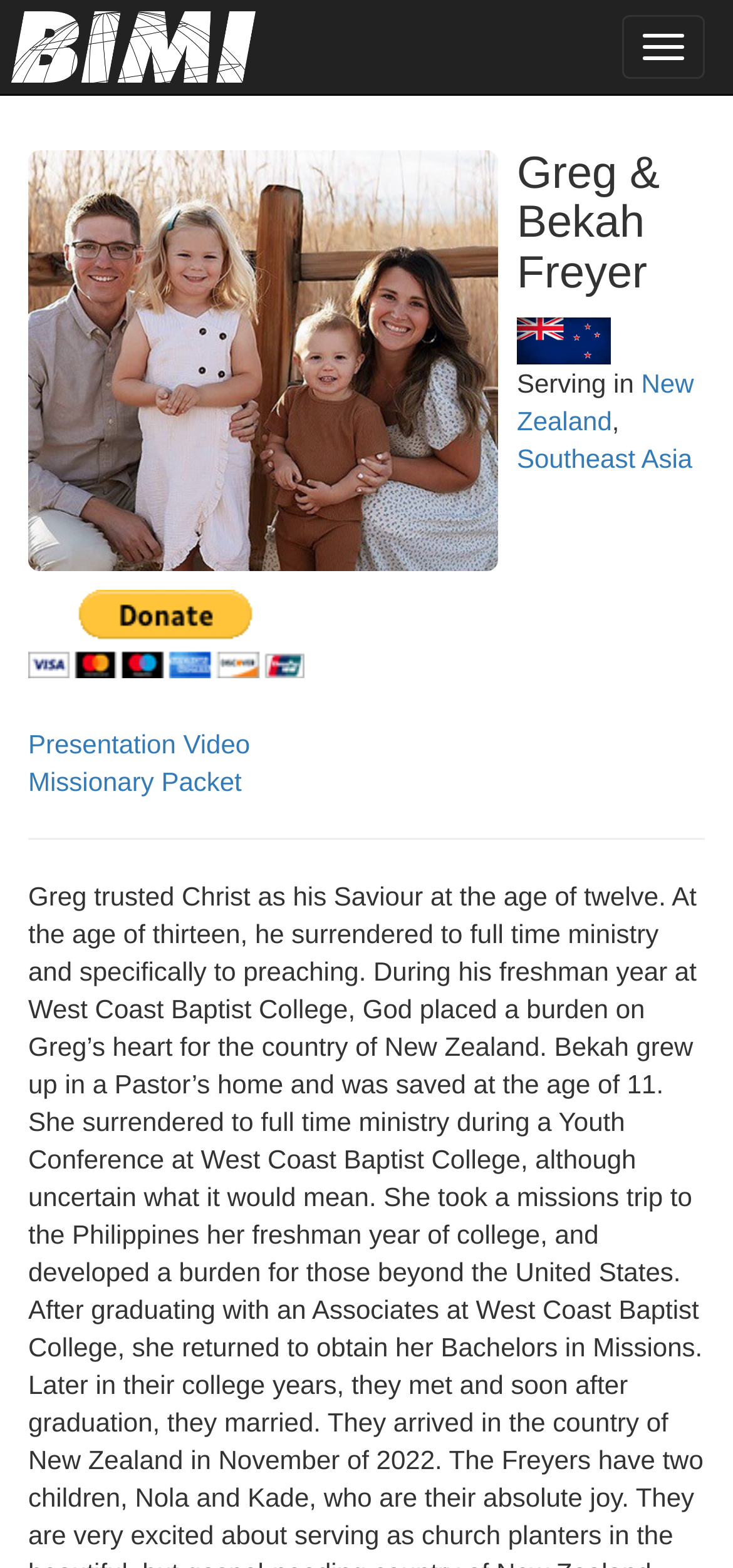What is the name of the missionaries?
Could you please answer the question thoroughly and with as much detail as possible?

The name of the missionaries can be found in the heading element with the text 'Greg & Bekah Freyer' located at the top of the webpage, below the navigation button and the BIMI logo.